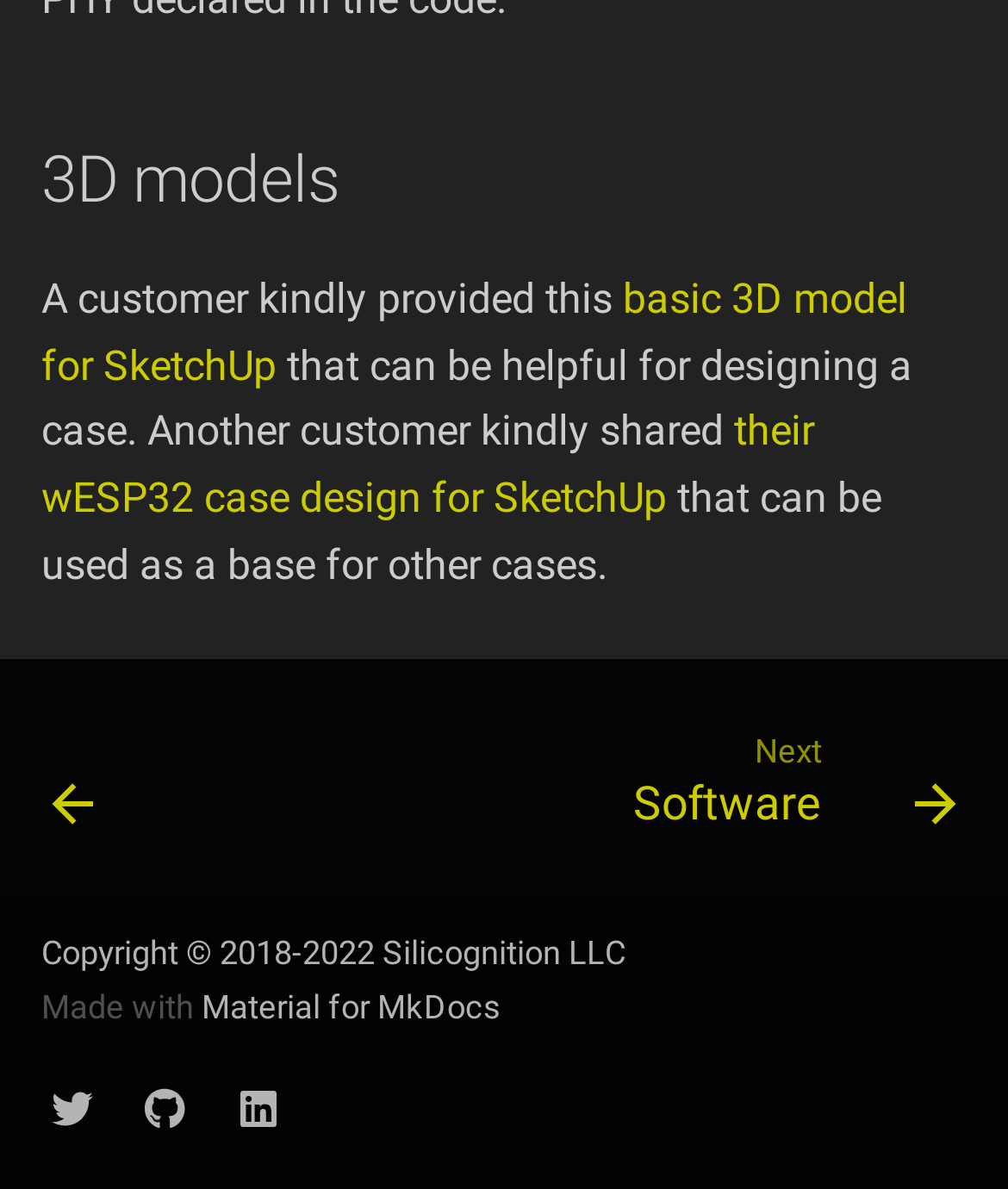Determine the bounding box for the described HTML element: "Material for MkDocs". Ensure the coordinates are four float numbers between 0 and 1 in the format [left, top, right, bottom].

[0.2, 0.83, 0.497, 0.862]